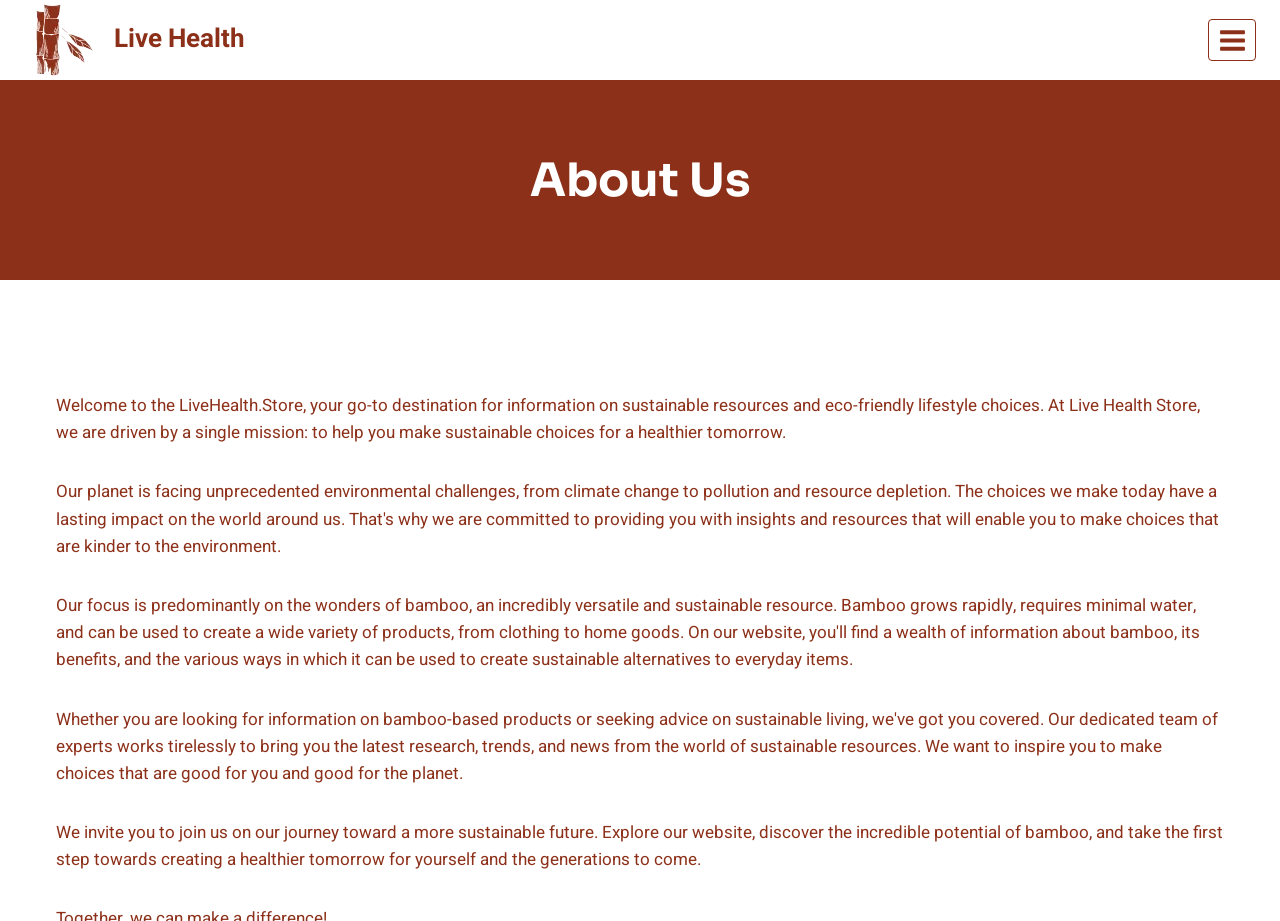Refer to the image and offer a detailed explanation in response to the question: What is the mission of Live Health Store?

The mission of Live Health Store can be found in the StaticText element that says 'Welcome to the LiveHealth.Store, your go-to destination for information on sustainable resources and eco-friendly lifestyle choices. At Live Health Store, we are driven by a single mission: to help you make sustainable choices for a healthier tomorrow.'